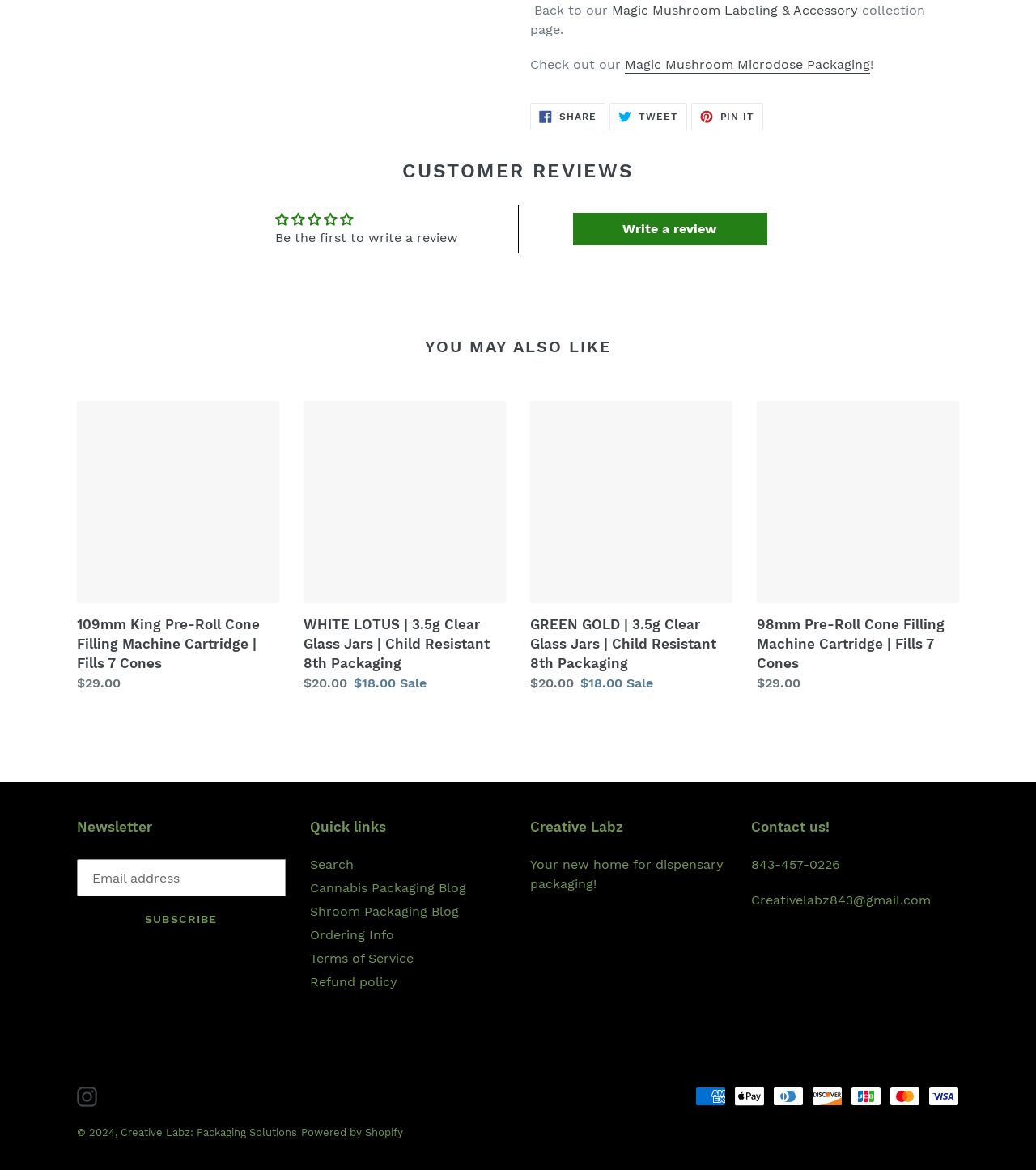What payment methods are accepted by the website?
Answer the question in as much detail as possible.

I found this answer by looking at the images at the bottom of the webpage, which show various payment method logos such as American Express, Apple Pay, Diners Club, and more, indicating that the website accepts multiple payment methods.